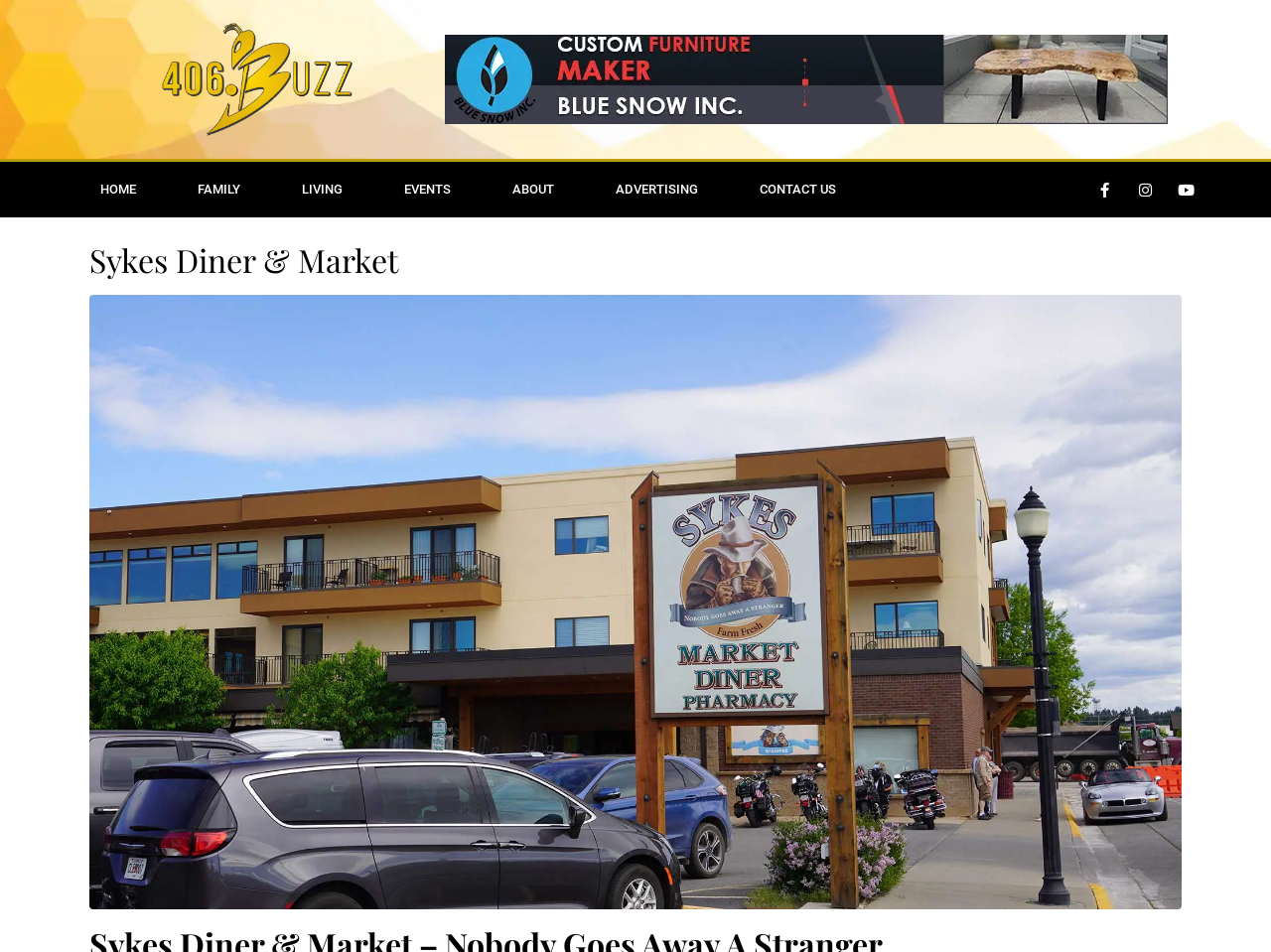Please find the bounding box coordinates of the element's region to be clicked to carry out this instruction: "go to ABOUT page".

[0.379, 0.17, 0.46, 0.228]